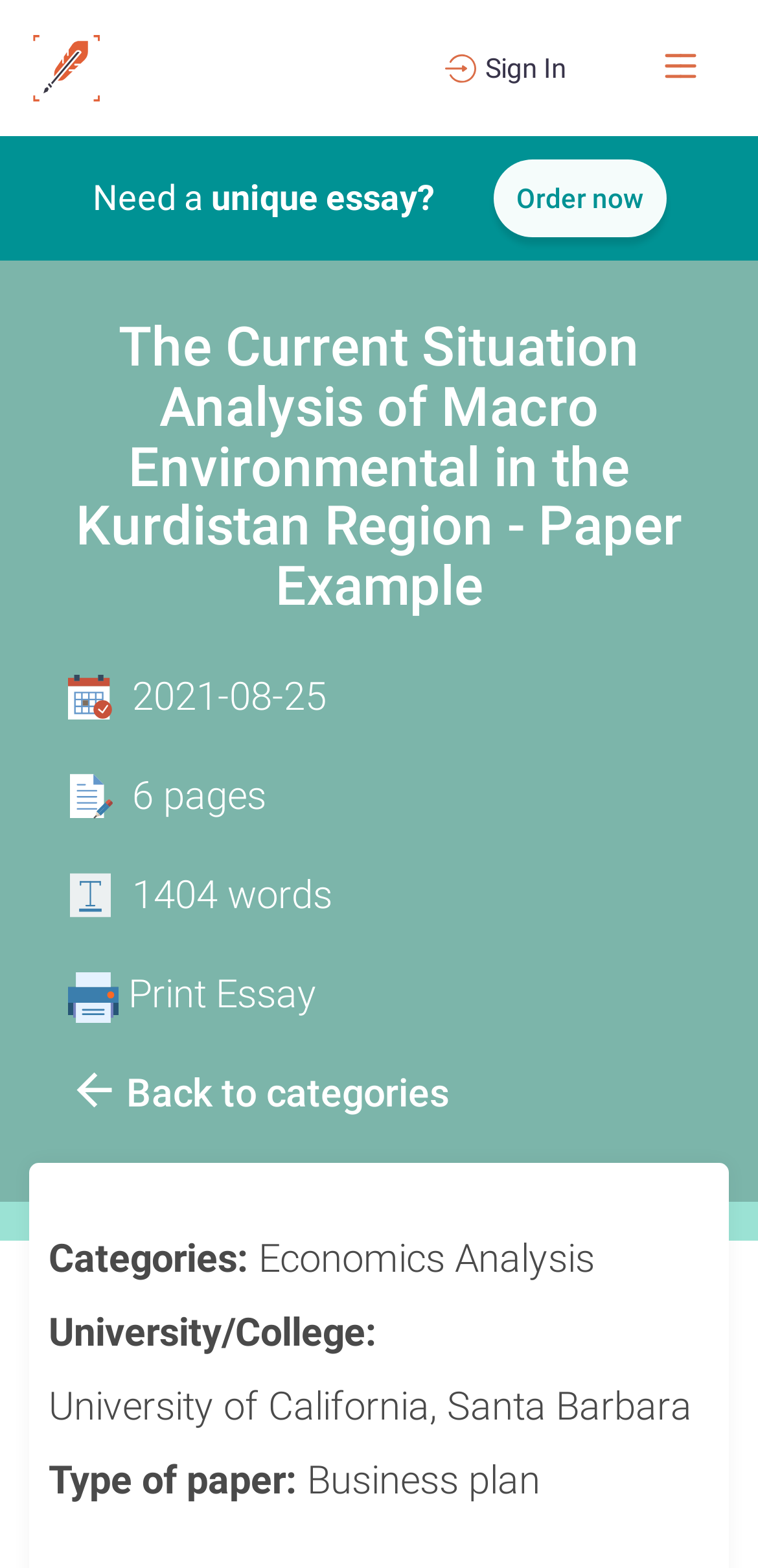Provide the bounding box coordinates of the UI element this sentence describes: "Analysis".

[0.6, 0.787, 0.797, 0.817]